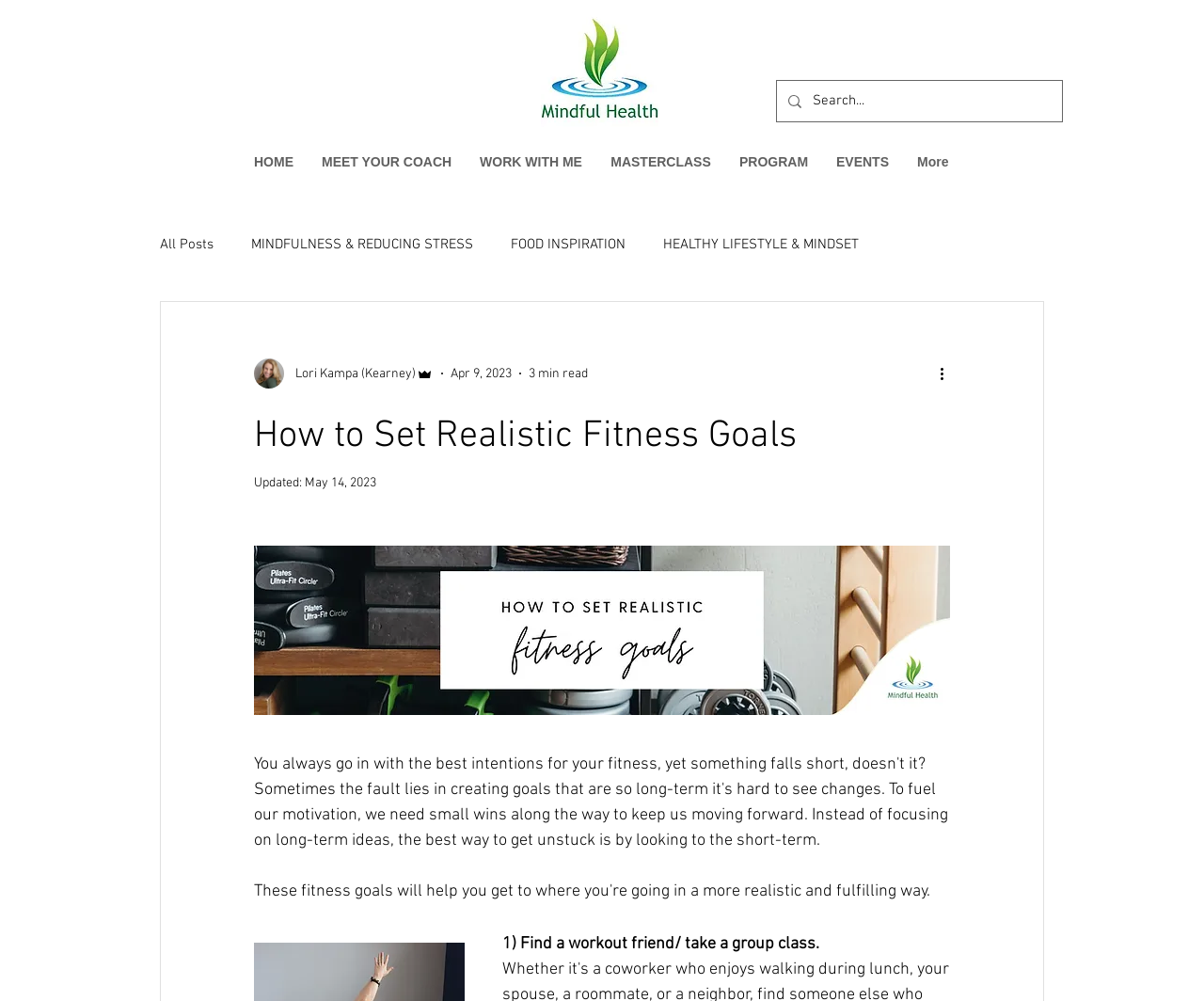Determine the bounding box coordinates for the HTML element mentioned in the following description: "Lori Kampa (Kearney)". The coordinates should be a list of four floats ranging from 0 to 1, represented as [left, top, right, bottom].

[0.211, 0.358, 0.36, 0.388]